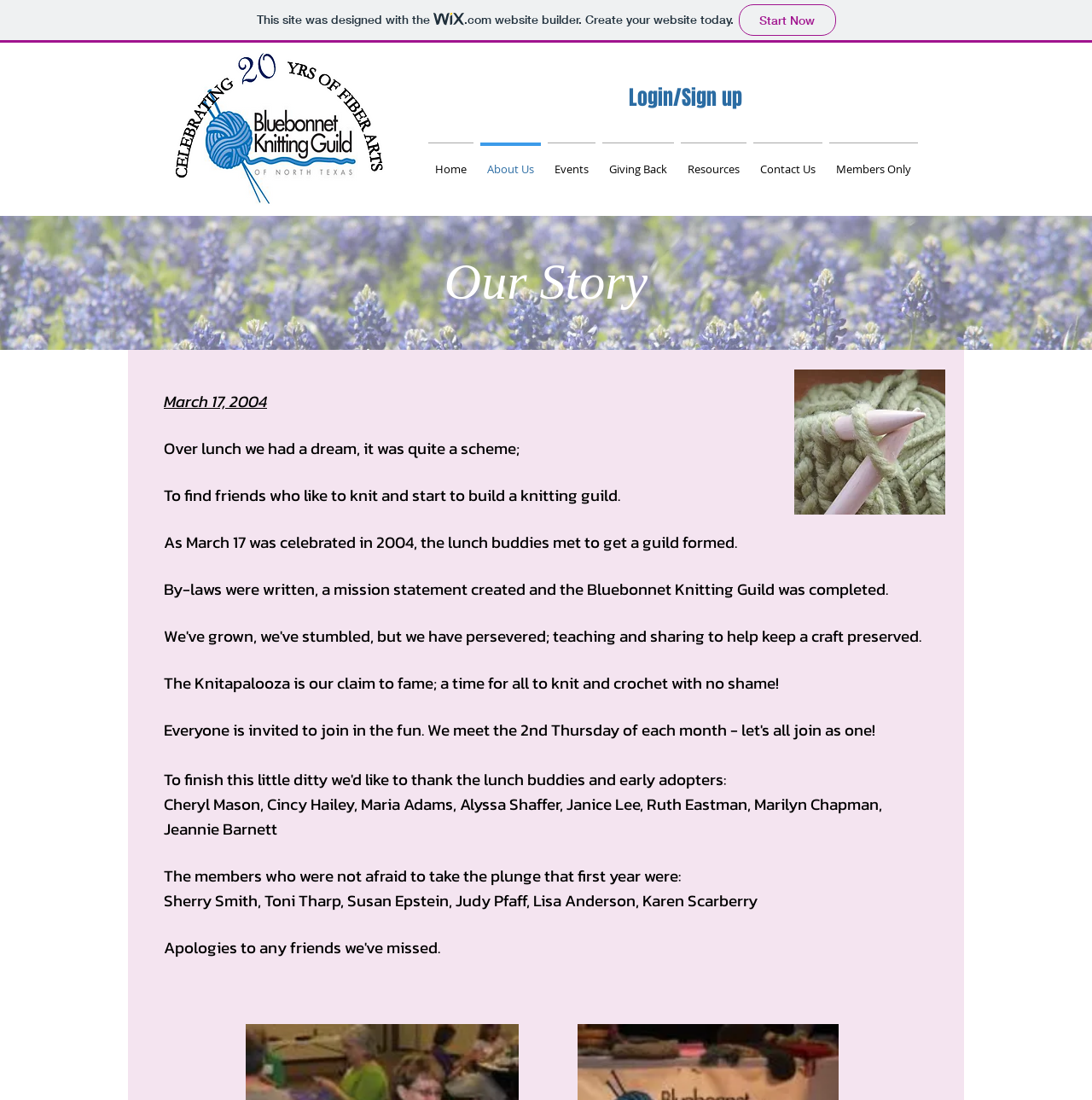Determine the bounding box coordinates of the element's region needed to click to follow the instruction: "View the 'Contact Us' page". Provide these coordinates as four float numbers between 0 and 1, formatted as [left, top, right, bottom].

[0.687, 0.13, 0.756, 0.164]